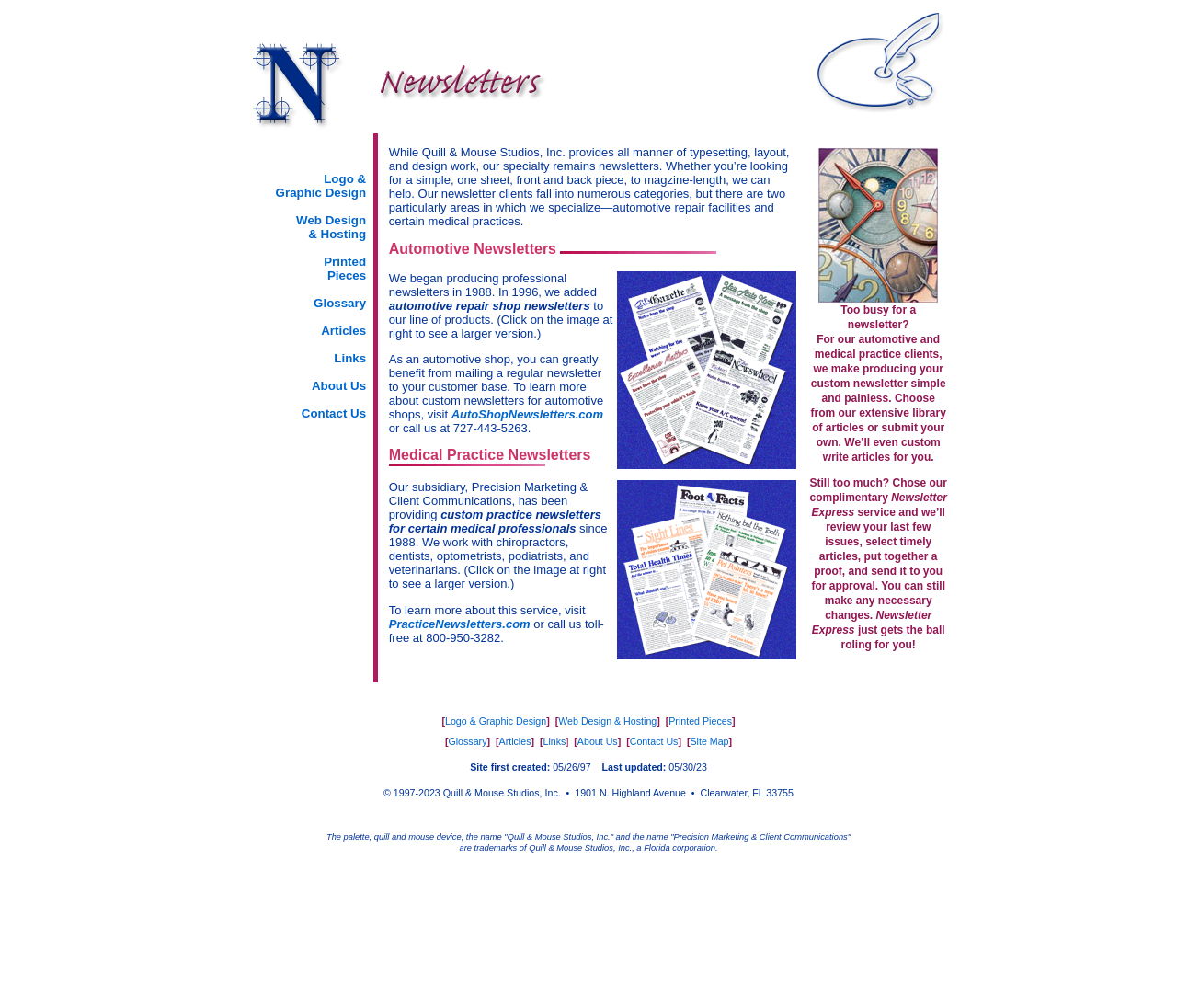What is the main service provided by Quill & Mouse Studios, Inc.?
Based on the image, answer the question with as much detail as possible.

Based on the webpage content, Quill & Mouse Studios, Inc. provides various services including logo and graphic design, web design and hosting, printed pieces, and more, but its specialty remains newsletters, which is evident from the text 'our specialty remains newsletters' and the detailed information about automotive and medical practice newsletters.